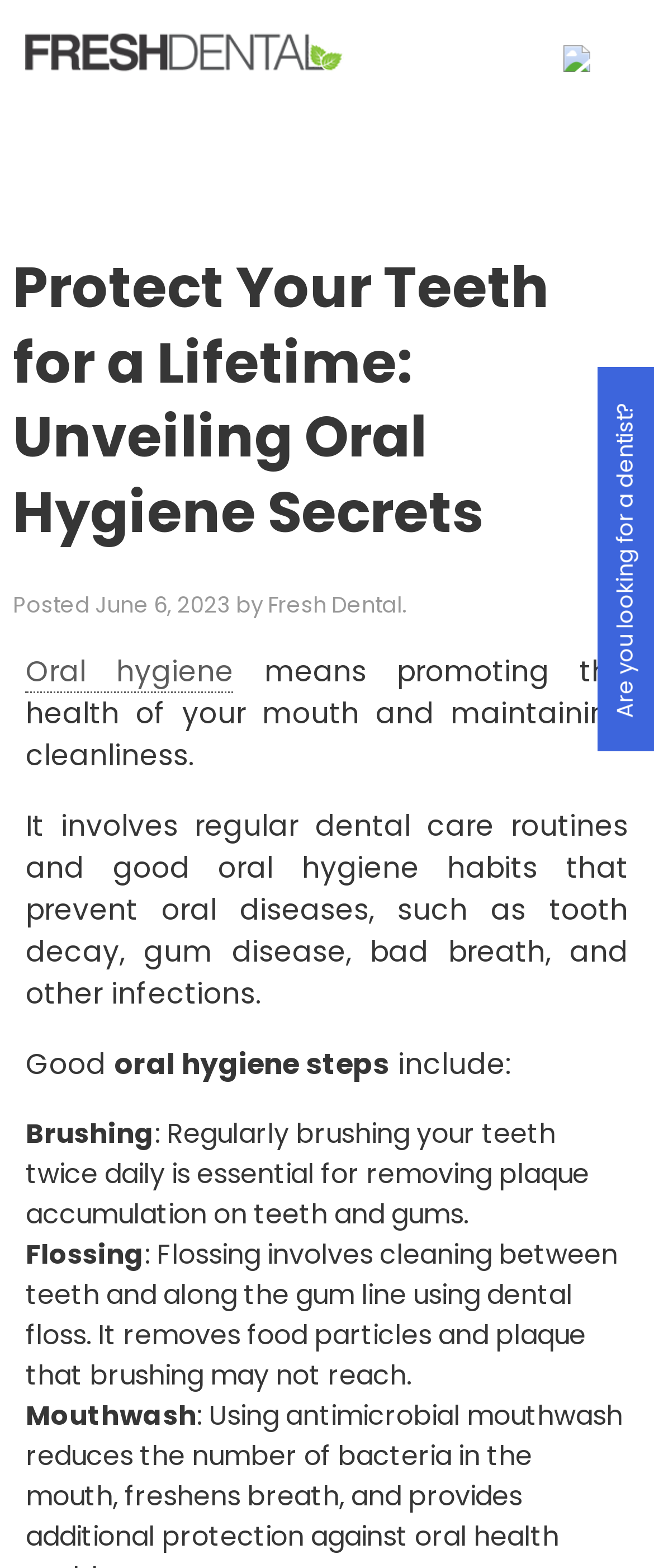Describe the webpage in detail, including text, images, and layout.

This webpage is about maintaining lifelong oral hygiene and protecting teeth. At the top, there is a link and an image, which are positioned side by side, taking up about half of the screen width. On the right side of the screen, there is another image.

Below the top elements, there is a heading that reads "Protect Your Teeth for a Lifetime: Unveiling Oral Hygiene Secrets". Underneath the heading, there is a question "Are you looking for a dentist?" followed by the article's metadata, including the date "June 6, 2023", and the author "Fresh Dental".

The main content of the webpage starts with a link to "Oral hygiene" and a brief definition of what oral hygiene means. The text explains that good oral hygiene habits can prevent oral diseases such as tooth decay, gum disease, and bad breath.

The webpage then lists several good oral hygiene steps, including brushing, flossing, and using mouthwash. Each step is explained in a separate paragraph, with detailed information on how to perform each task correctly. The text is divided into sections with clear headings, making it easy to read and understand.